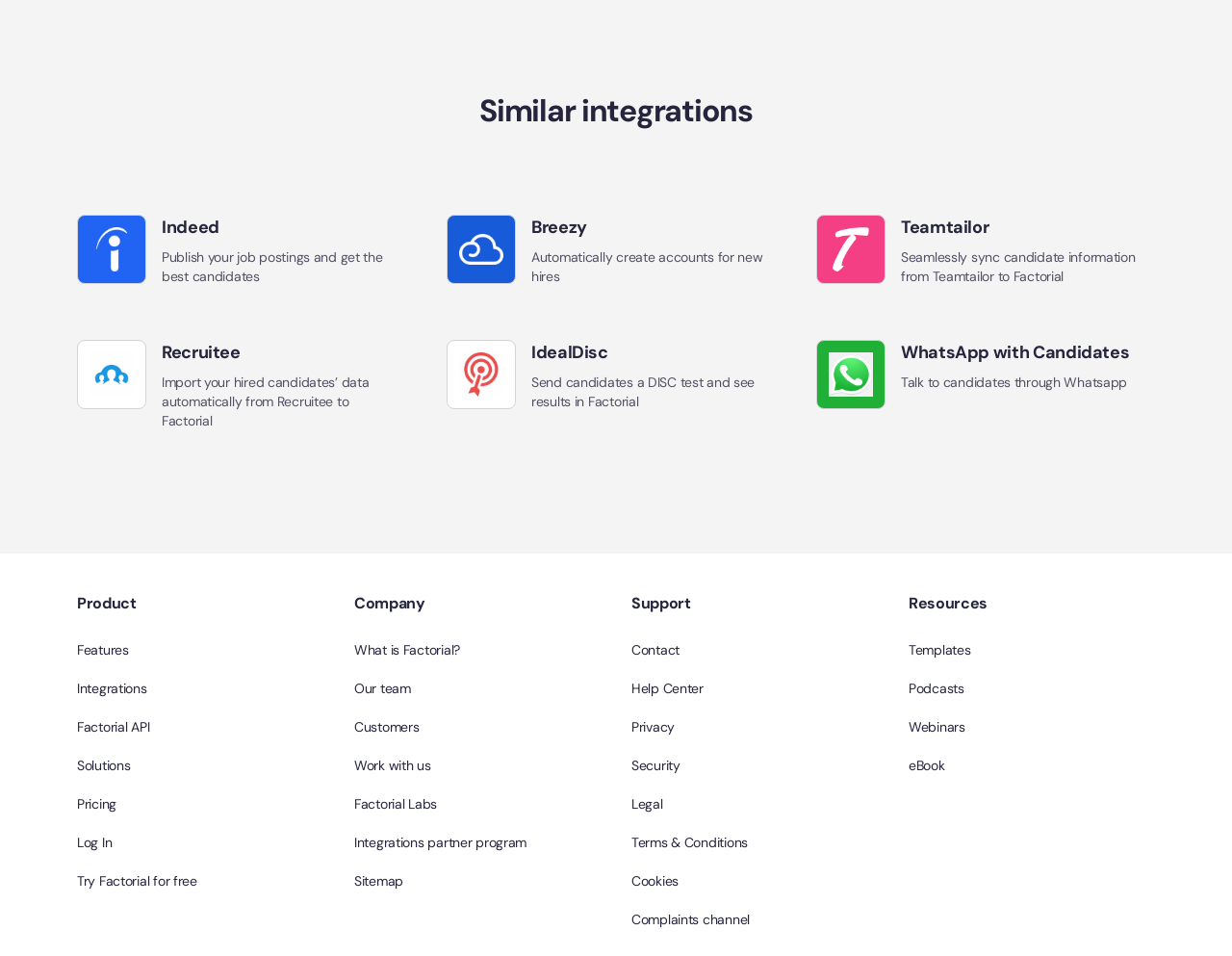What is the purpose of the Indeed integration?
Provide an in-depth and detailed explanation in response to the question.

Based on the webpage, the Indeed integration is used to publish job postings and get the best candidates. This is evident from the link 'Indeed Logo Indeed Publish your job postings and get the best candidates' which suggests that Indeed is used for job posting and candidate sourcing.